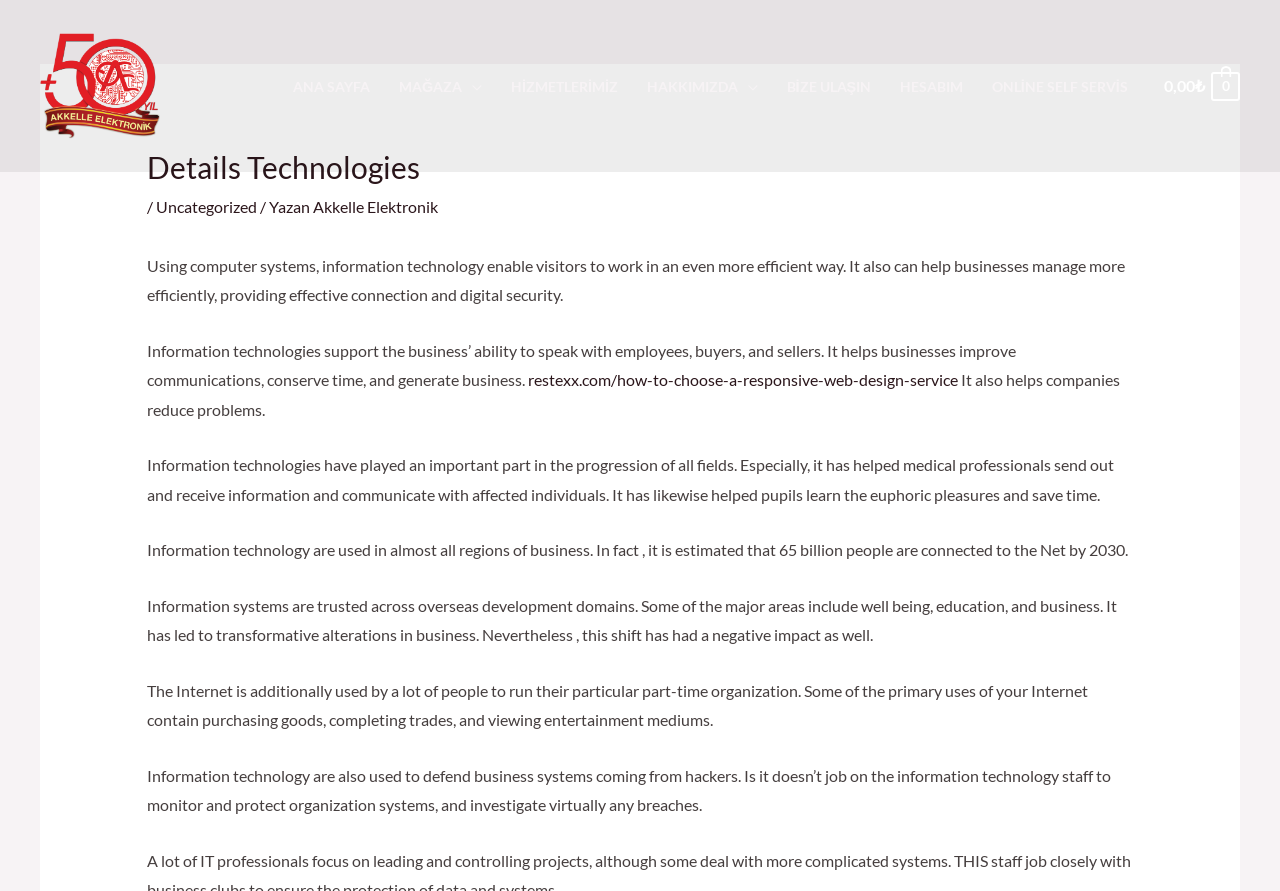Calculate the bounding box coordinates of the UI element given the description: "VEX Robotics Competition".

None